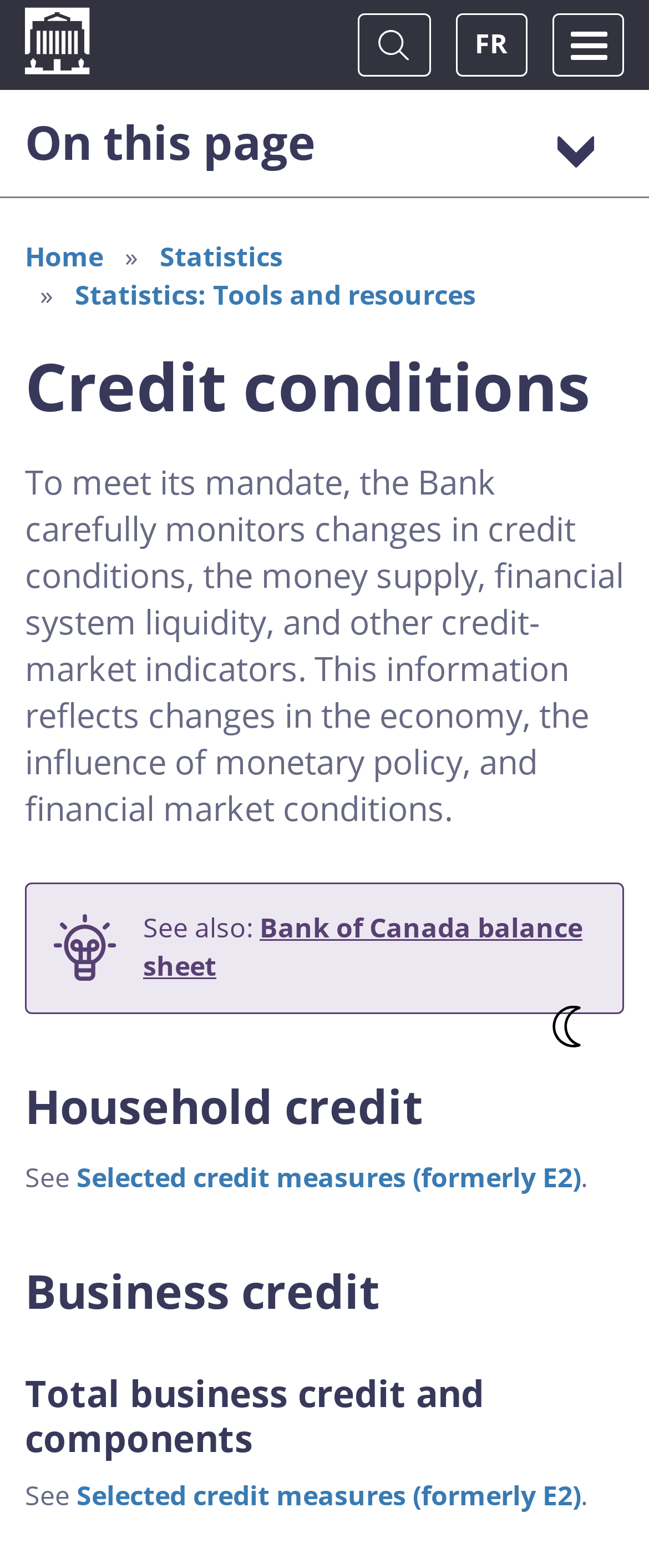Provide a short, one-word or phrase answer to the question below:
What is the theme change button located?

Top right corner